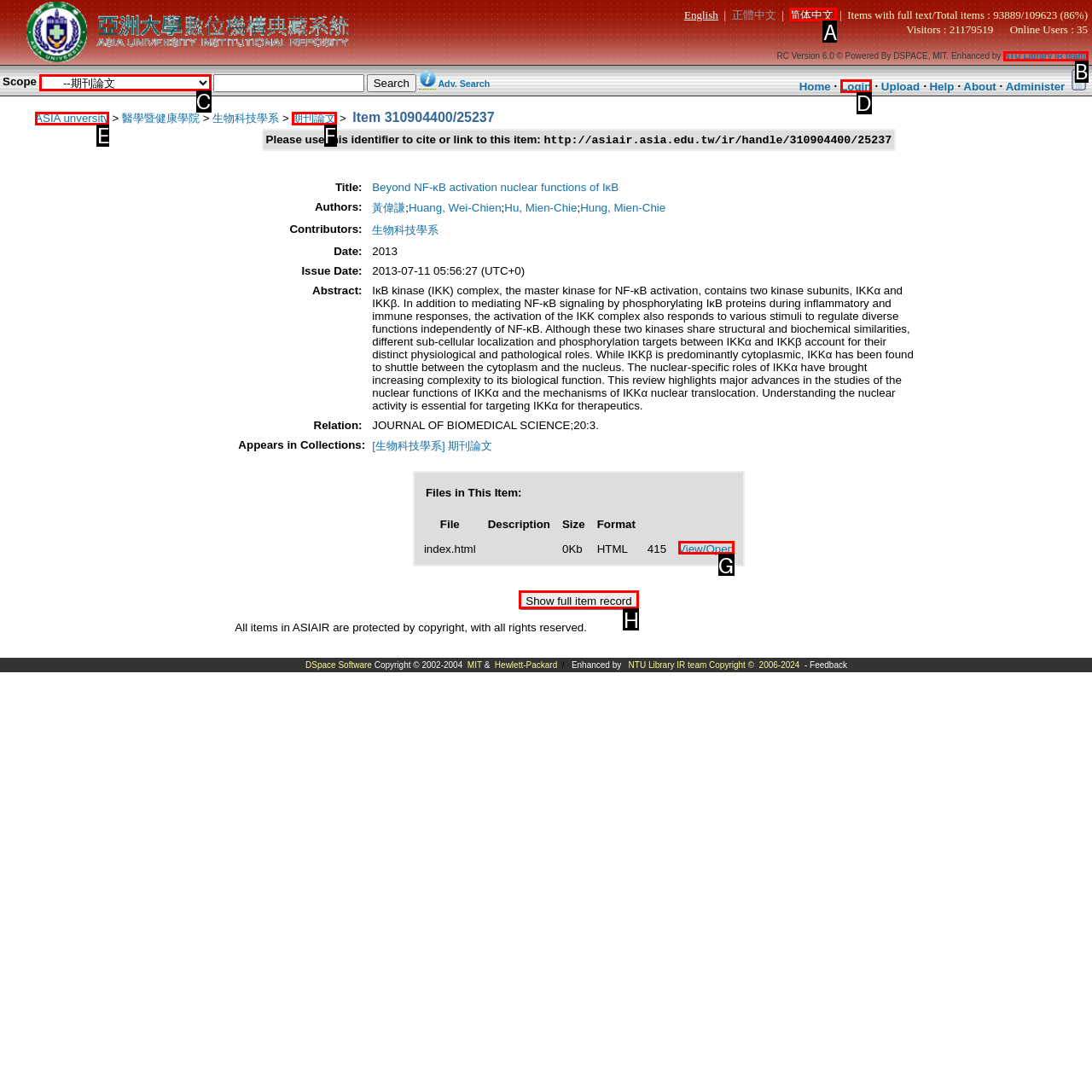Select the correct UI element to complete the task: Search for a term
Please provide the letter of the chosen option.

C